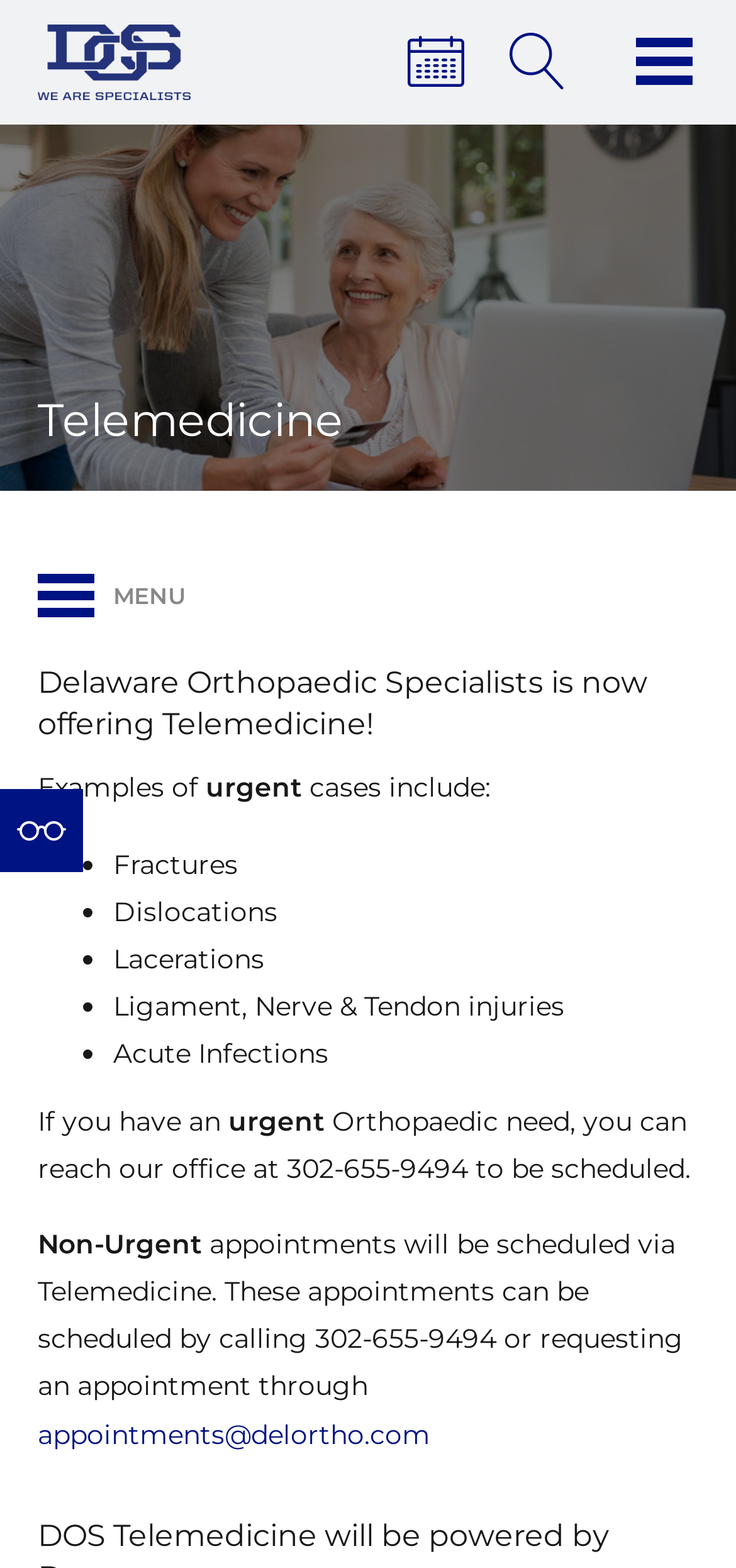Describe all the visual and textual components of the webpage comprehensively.

The webpage is about Delaware Orthopaedic Specialists, a medical practice that offers telemedicine services. At the top left of the page, there is a logo image of Delaware Orthopaedic Specialists, accompanied by a link with the same name. To the right of the logo, there are three social media links represented by icons. 

Below the logo, there is a heading that reads "Telemedicine" in a prominent font. Next to the heading, there is a "MENU" link. 

The main content of the page starts with a heading that announces the availability of telemedicine services by Delaware Orthopaedic Specialists. This is followed by a paragraph of text that explains the types of urgent cases that can be treated through telemedicine, including fractures, dislocations, lacerations, and others. The list of cases is presented in a bulleted format.

Below the list, there is a section of text that provides instructions on how to schedule an appointment for urgent orthopaedic needs. The text includes a phone number to call for scheduling. 

Further down the page, there is another section of text that explains the process for scheduling non-urgent appointments, which can be done via telemedicine. This section also includes a phone number and an email address to request an appointment.